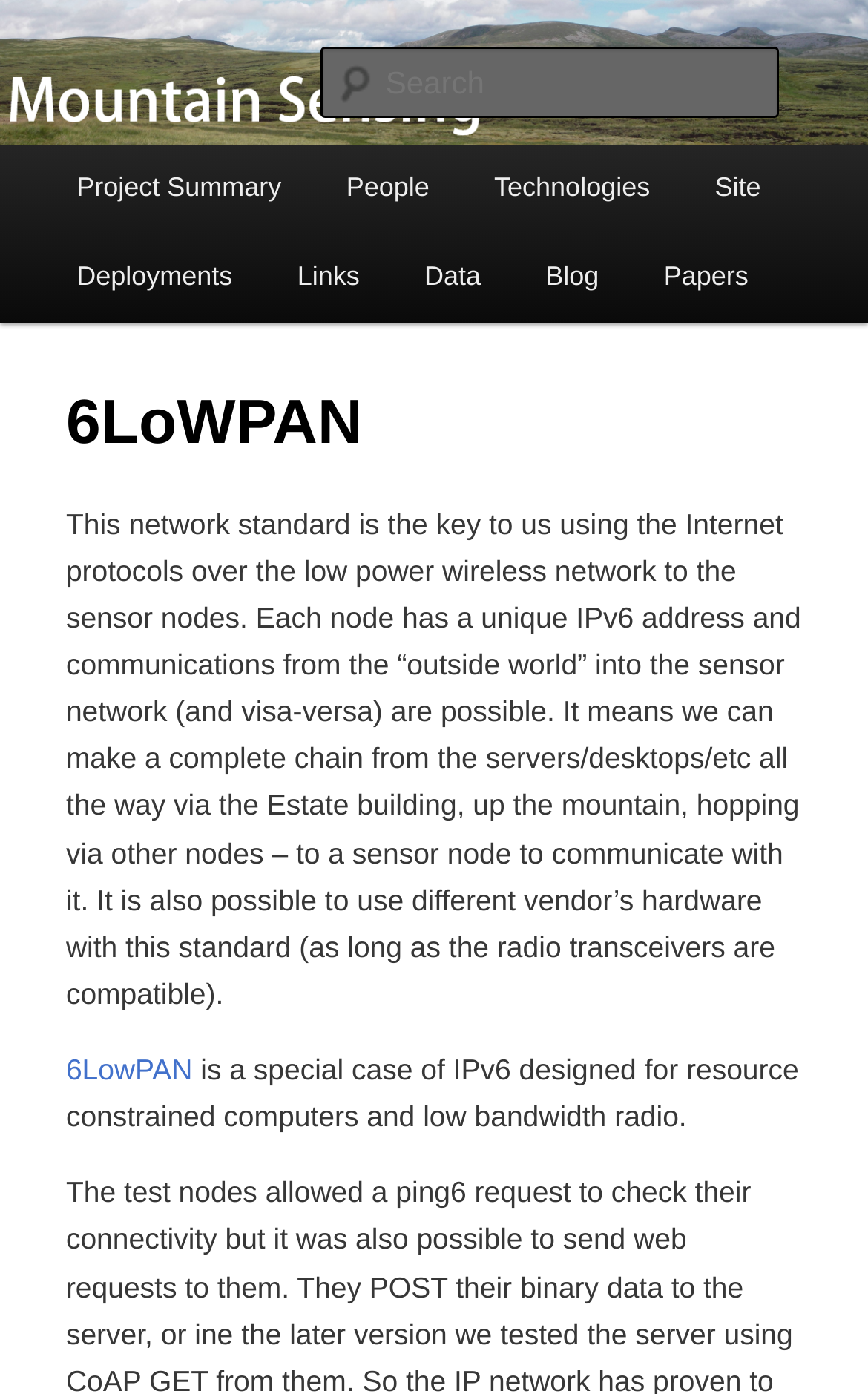Identify the bounding box for the UI element specified in this description: "6LowPAN". The coordinates must be four float numbers between 0 and 1, formatted as [left, top, right, bottom].

[0.076, 0.755, 0.231, 0.779]